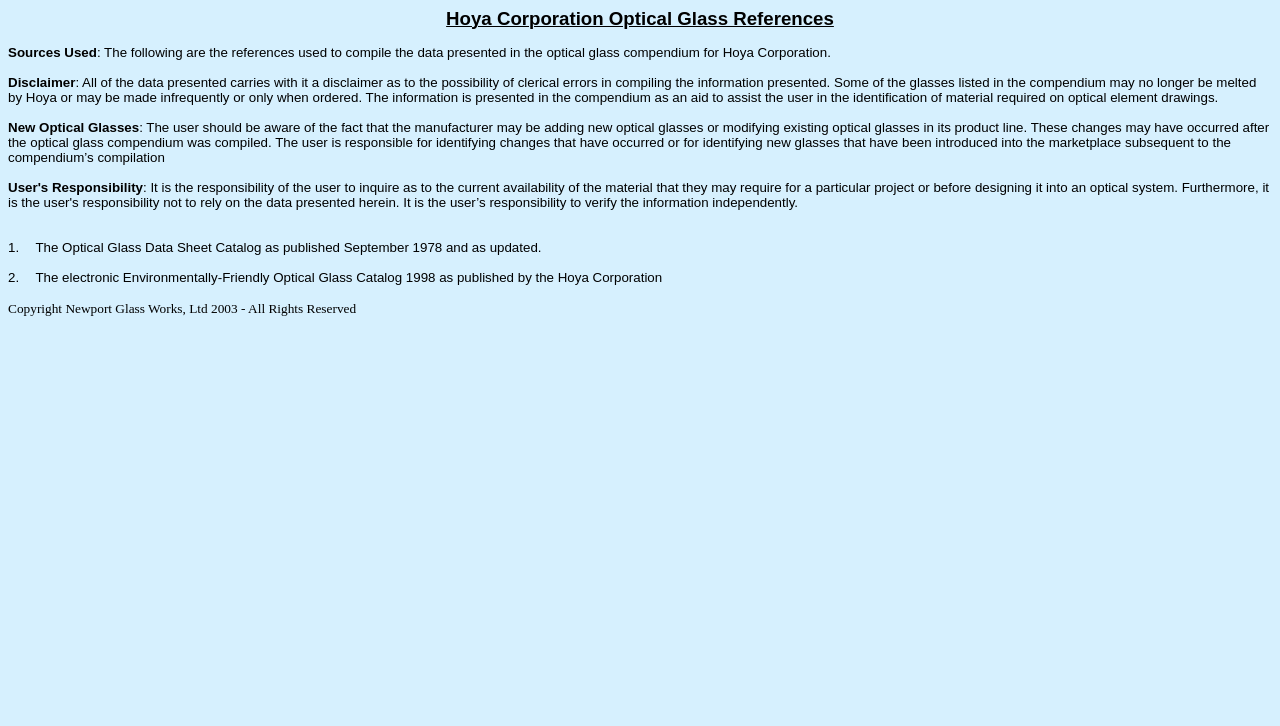What is the purpose of the New Optical Glasses section?
Analyze the screenshot and provide a detailed answer to the question.

The New Optical Glasses section is mentioned in the webpage, which states that the user should be aware of the fact that the manufacturer may be adding new optical glasses or modifying existing optical glasses in its product line. This implies that the purpose of the New Optical Glasses section is to inform users of new glasses that may have been introduced.